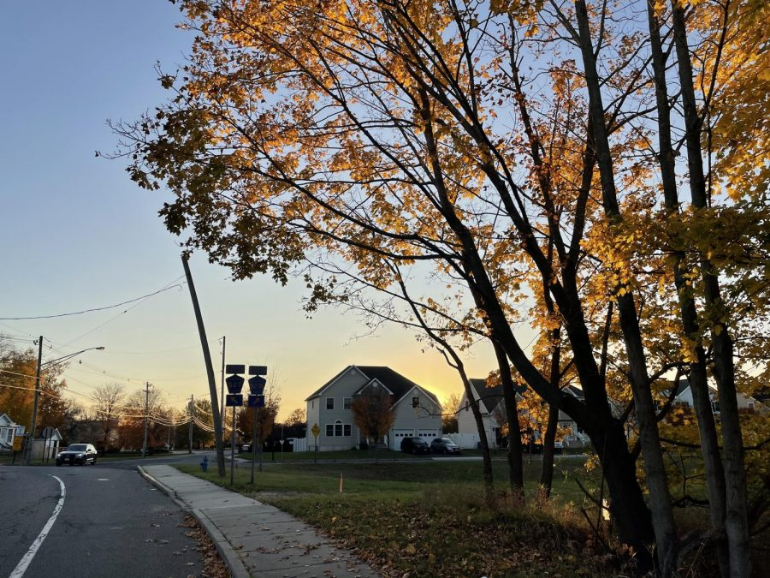Provide a brief response using a word or short phrase to this question:
What is the condition of the tree in the scene?

Leafless